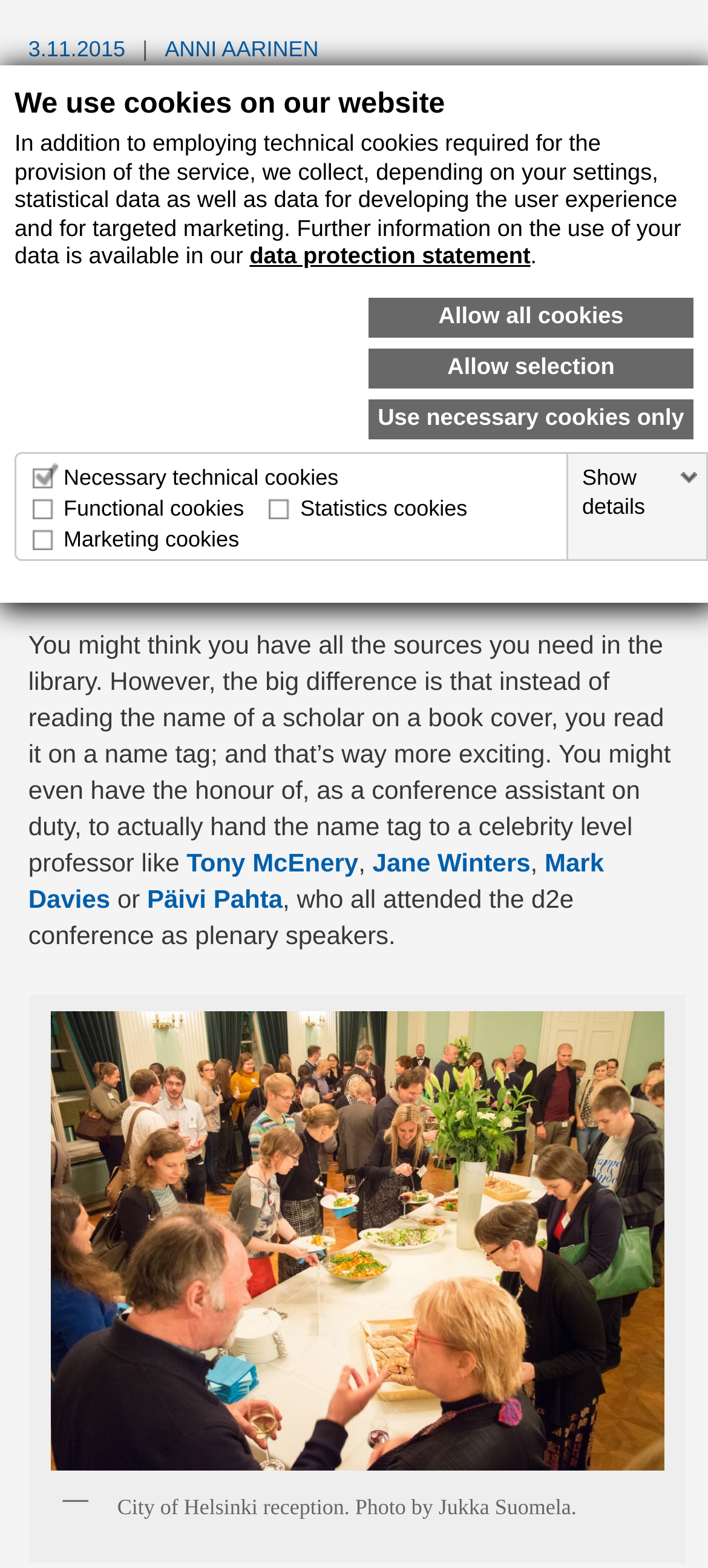Using the description: "Use necessary cookies only", identify the bounding box of the corresponding UI element in the screenshot.

[0.521, 0.255, 0.979, 0.28]